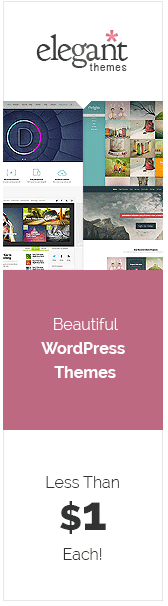Give a detailed account of the contents of the image.

The image showcases an advertisement for Elegant Themes, emphasizing their beautiful WordPress themes. Prominently featured at the top is the Elegant Themes logo, accompanied by a visually appealing assortment of different website designs that highlight the versatility and aesthetic potential of their offerings. Below the graphic, catchy text reads "Beautiful WordPress Themes," enticing users to explore the possibilities of creating stunning websites. Furthermore, it promotes a striking offer, stating that these themes are available for "Less Than $1 Each!" This engaging promotional design is aimed at attracting both beginners and experienced developers looking to enhance their website's appearance with elegant and functional themes.